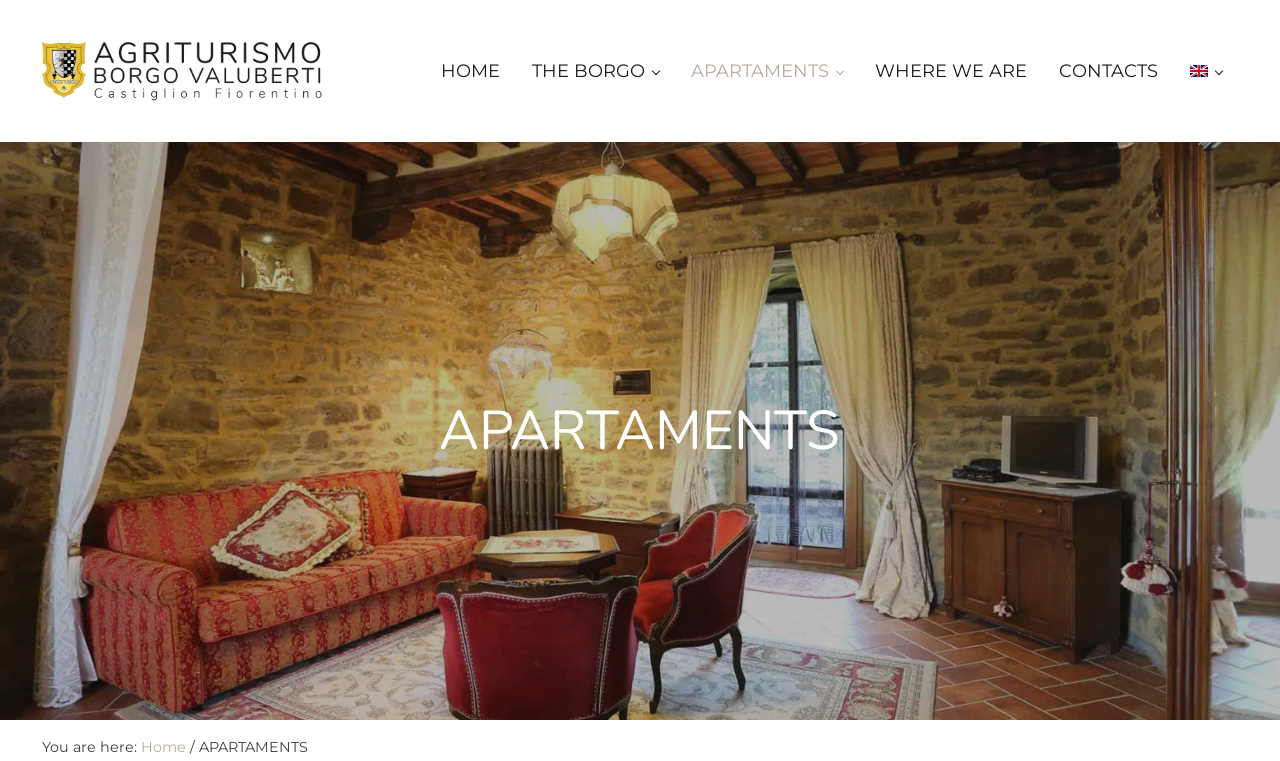Use a single word or phrase to answer the following:
What is the text above the image of the farmhouse?

Il luogo ideale per le tue vacanze in Toscana